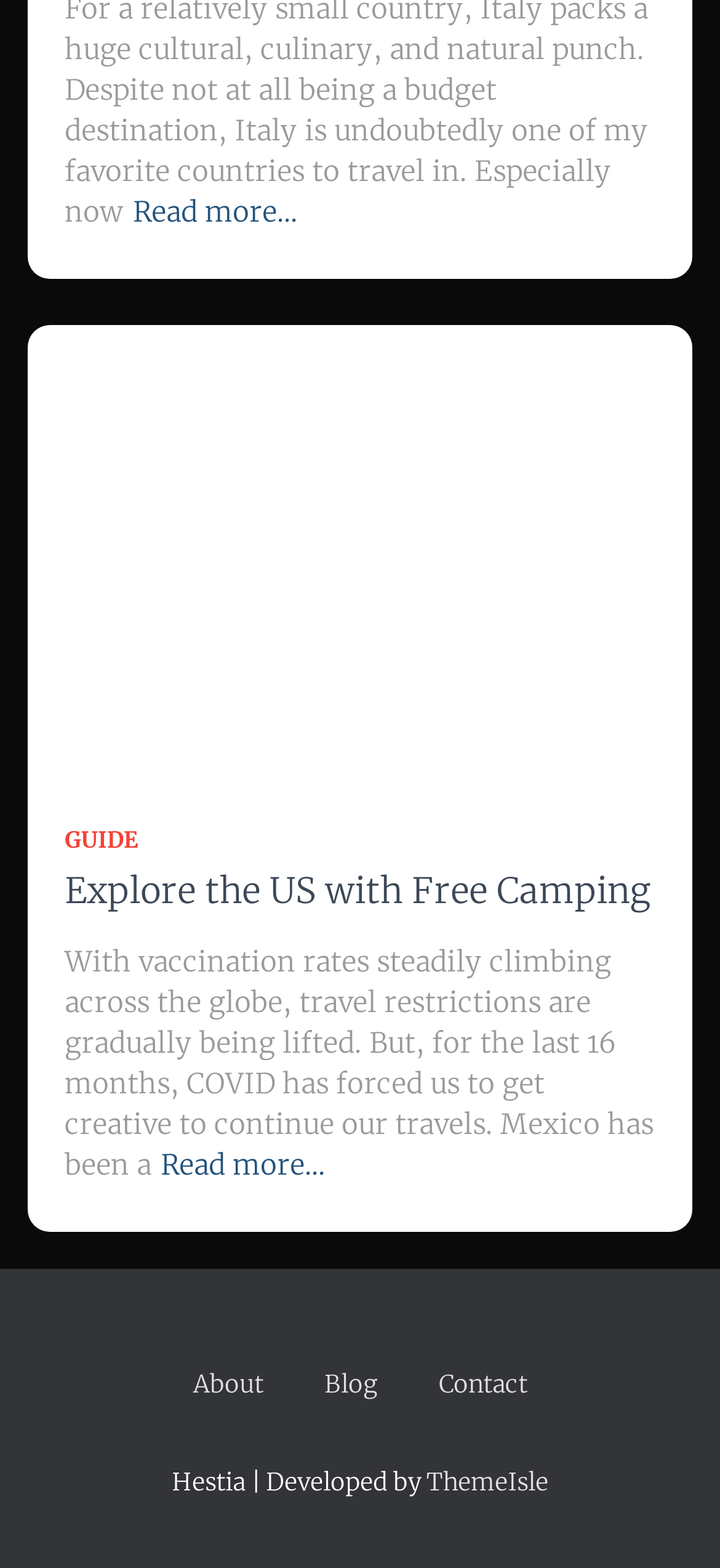What is the topic of the guide?
Using the visual information, respond with a single word or phrase.

Free Camping